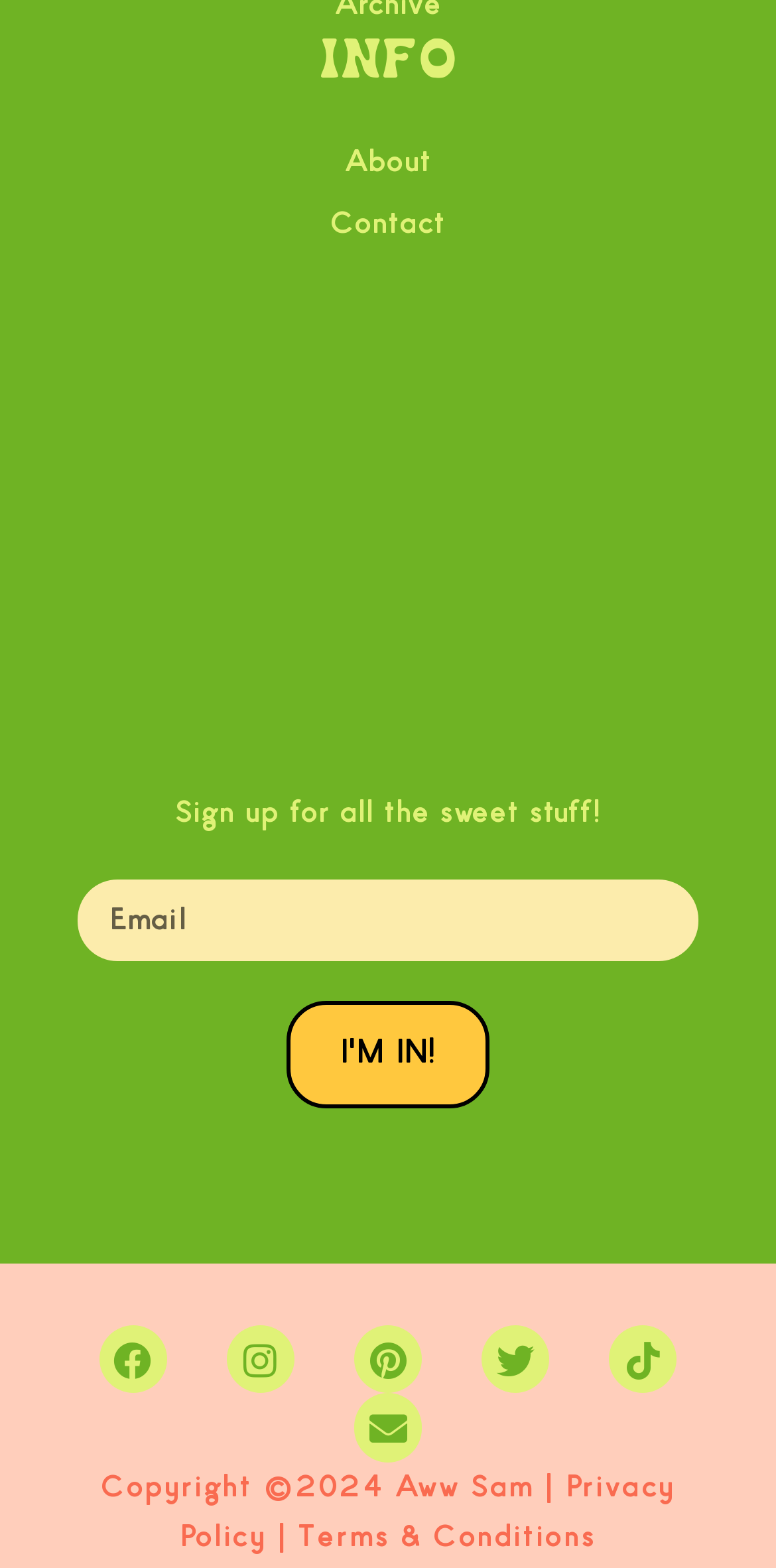Please identify the bounding box coordinates of the area I need to click to accomplish the following instruction: "View Privacy Policy".

[0.232, 0.935, 0.87, 0.994]